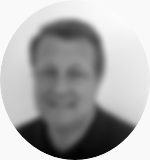Describe every aspect of the image in depth.

The image showcases a blurred black-and-white photograph of a man, likely depicting a parish councillor named Colin Rust. Below the image, it is noted that he has resided in Steeple Bumpstead for over 30 years and recently became a Parish Councillor. He expresses enthusiasm for his role and aims to enhance community life. A brief description highlights his active participation in local organizations, including the Steeple Bumpstead Bowls Club and Dynamos Football Club. For further correspondence, his email and contact number are provided beneath his name and title.